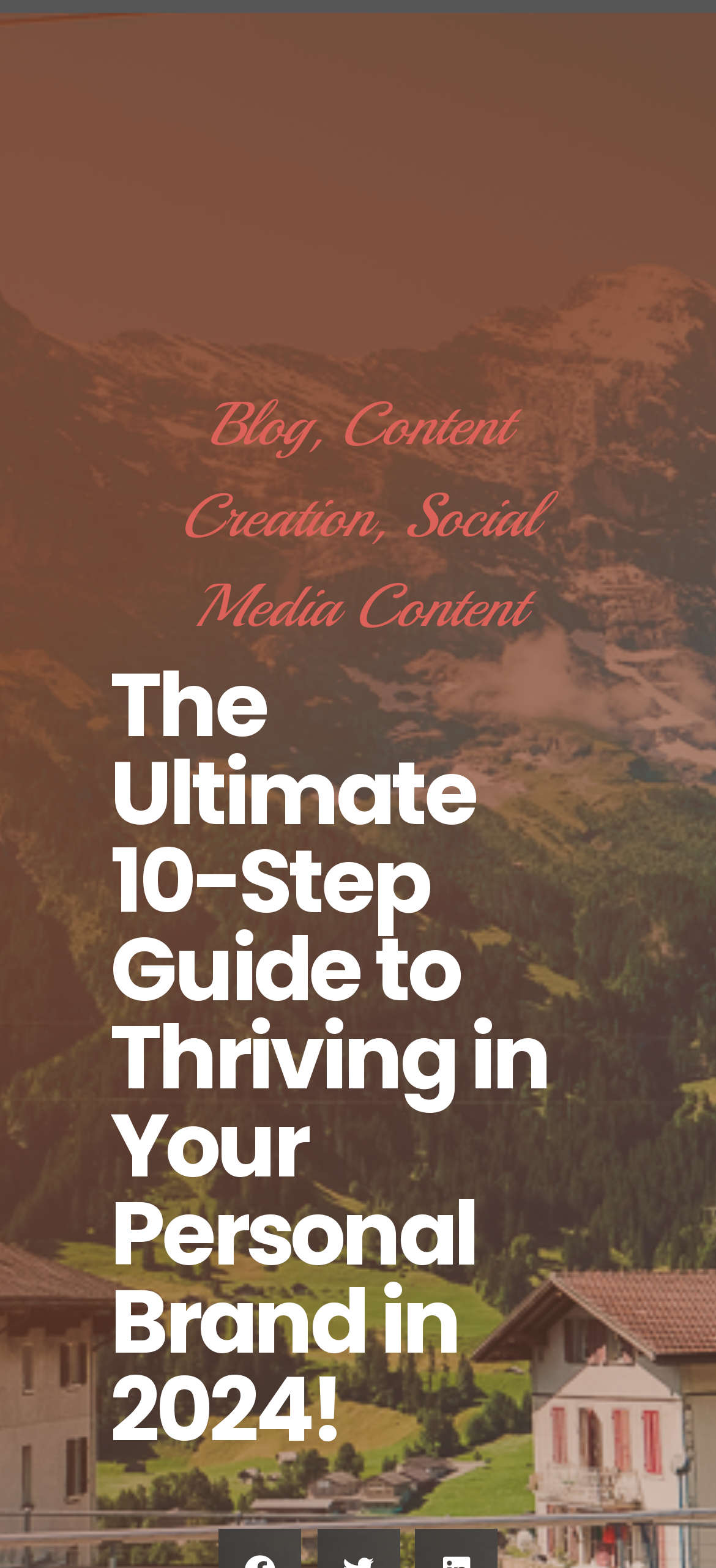Answer the question in one word or a short phrase:
What is the topic of the webpage?

Personal Brand